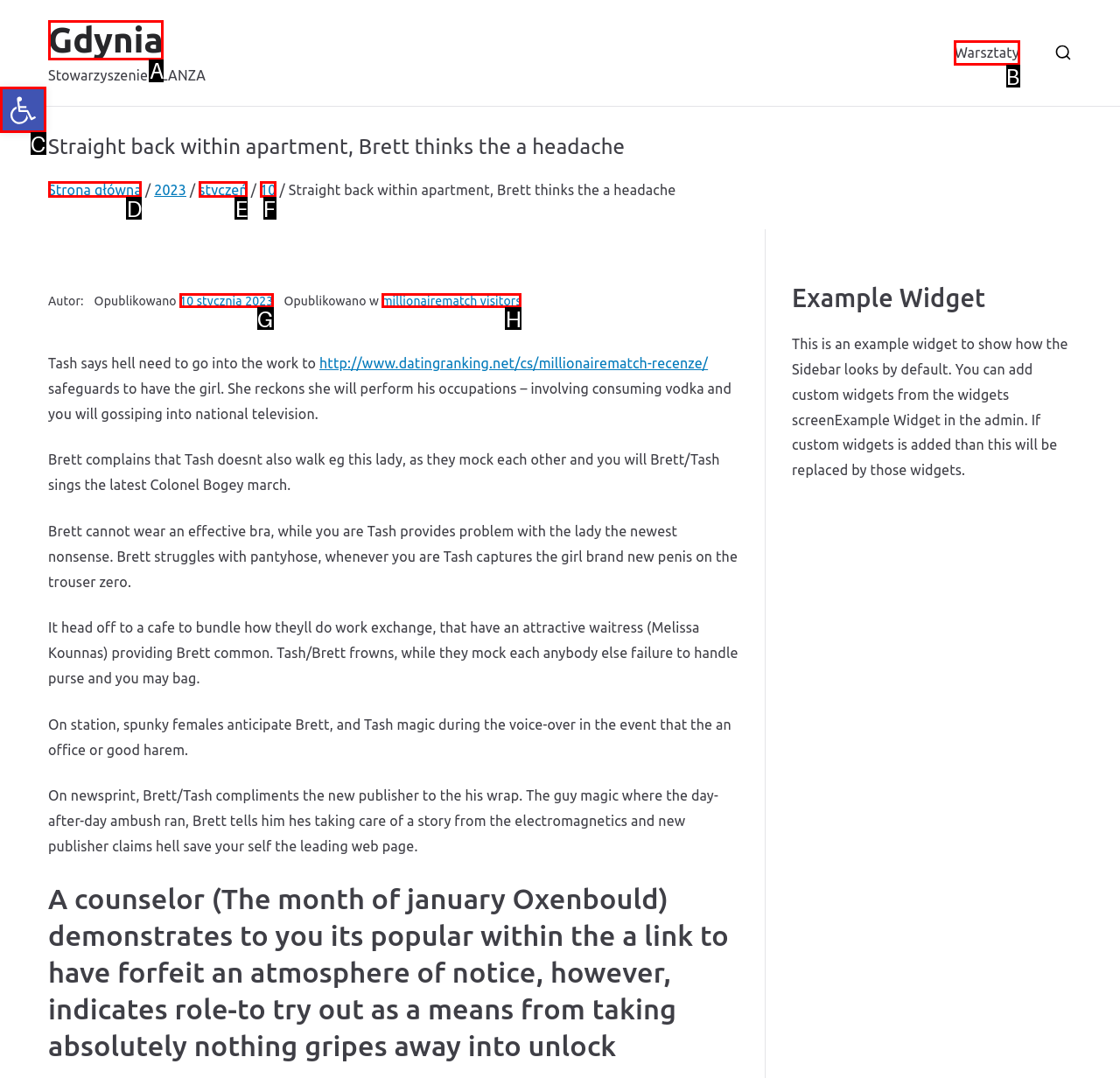Tell me the letter of the UI element I should click to accomplish the task: Open accessibility tools based on the choices provided in the screenshot.

C